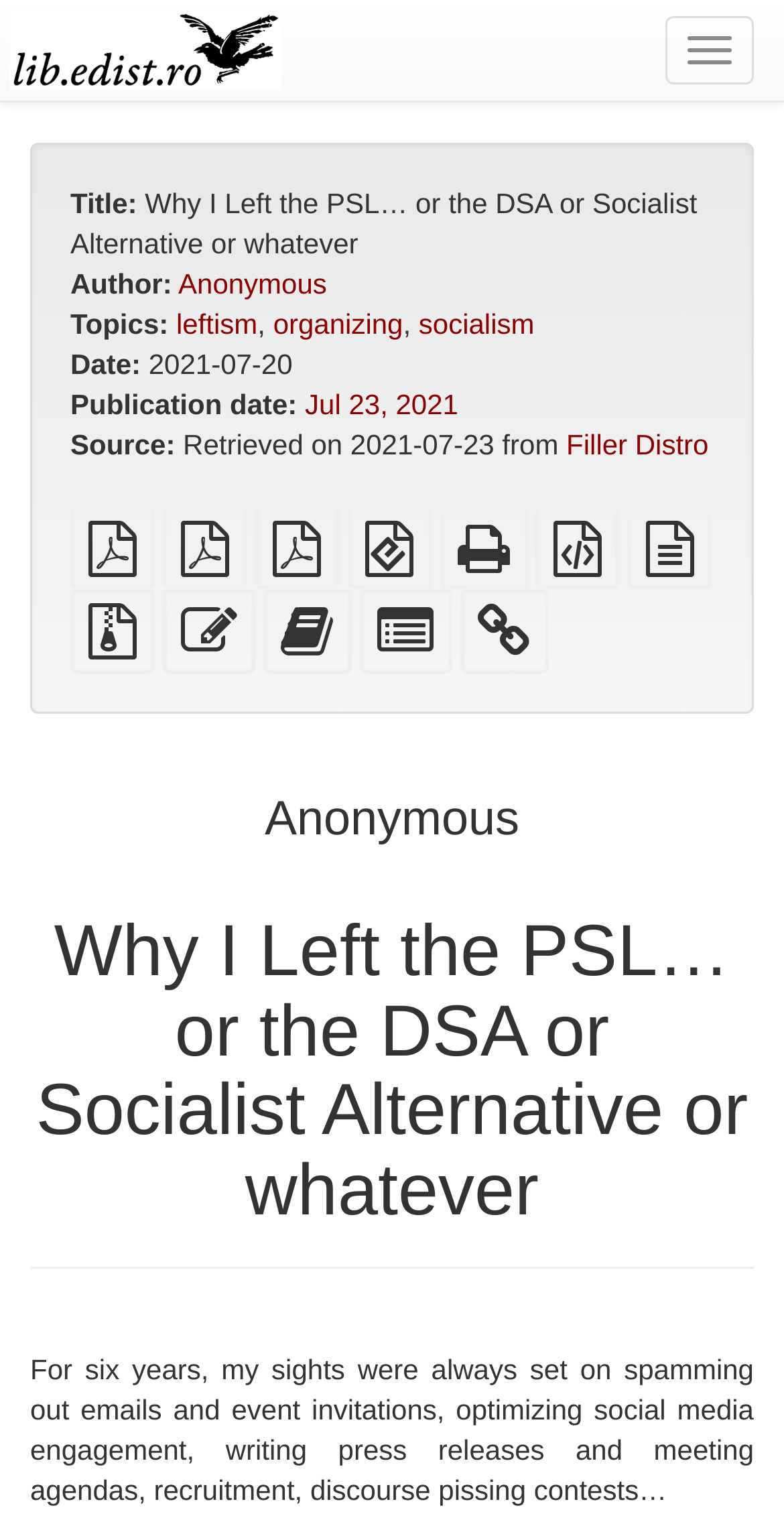Pinpoint the bounding box coordinates for the area that should be clicked to perform the following instruction: "Read the article by Anonymous".

[0.227, 0.176, 0.417, 0.197]